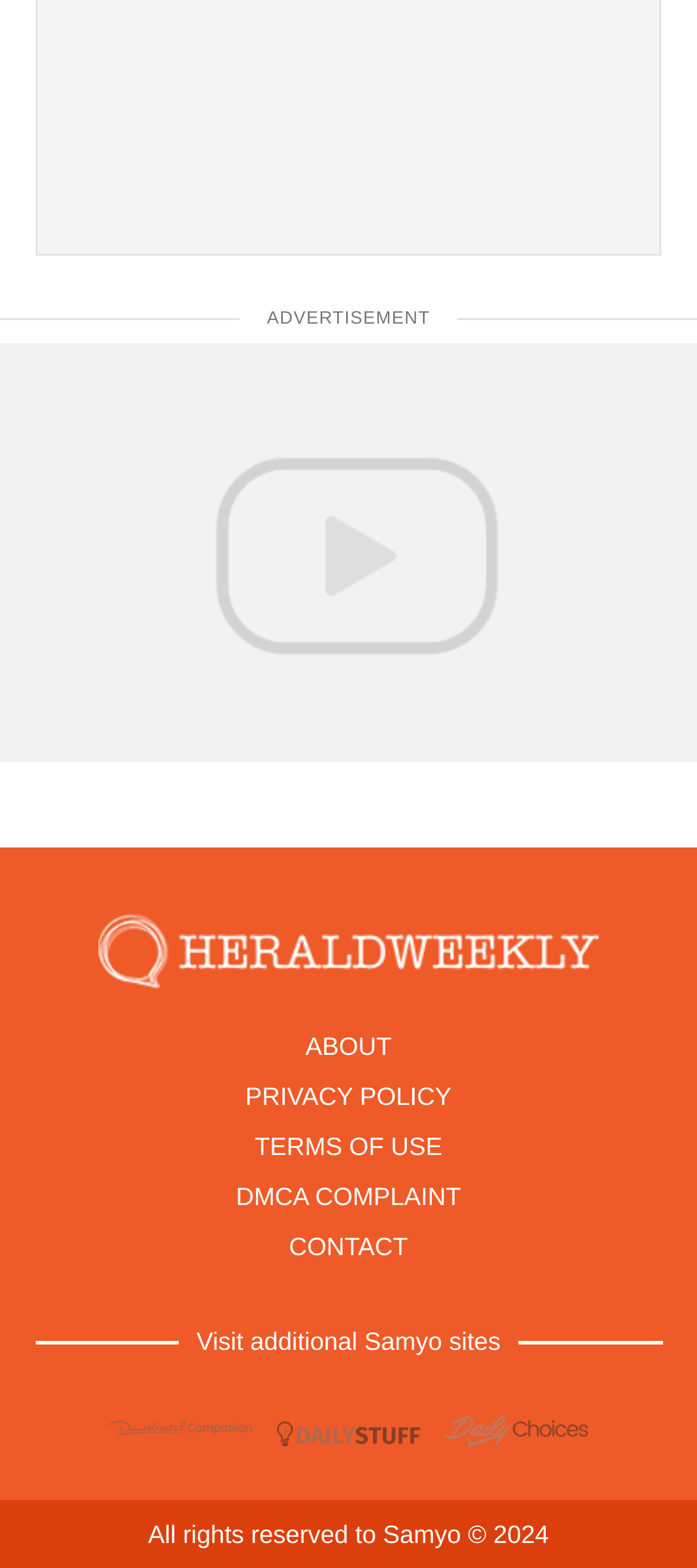Examine the image carefully and respond to the question with a detailed answer: 
What is the name of the company that owns the website?

The company name can be found in the StaticText element at the bottom of the webpage, which states 'All rights reserved to Samyo © 2024'.